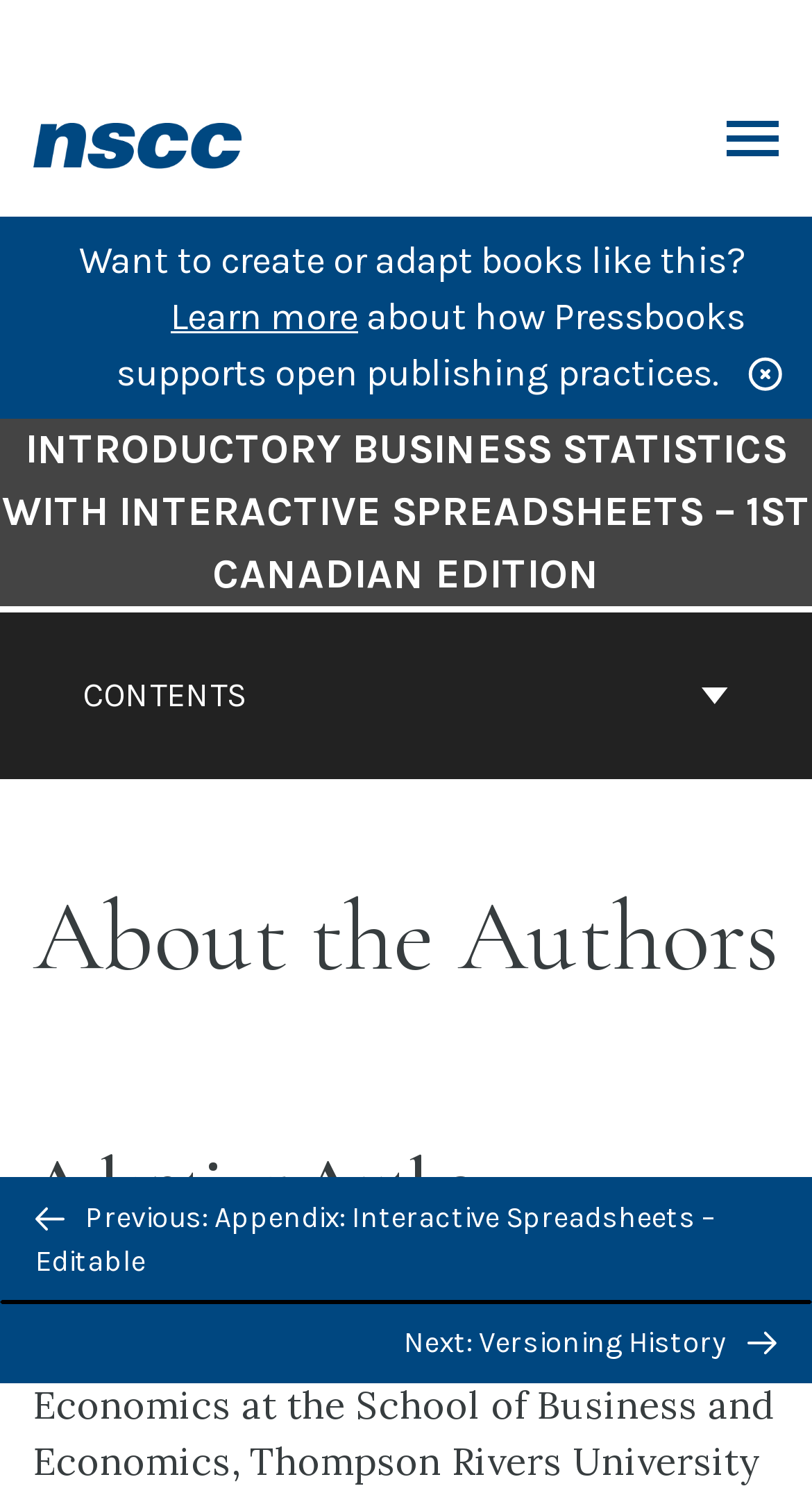Determine the bounding box coordinates for the element that should be clicked to follow this instruction: "Go to the cover page of Introductory Business Statistics with Interactive Spreadsheets – 1st Canadian Edition". The coordinates should be given as four float numbers between 0 and 1, in the format [left, top, right, bottom].

[0.0, 0.279, 1.0, 0.404]